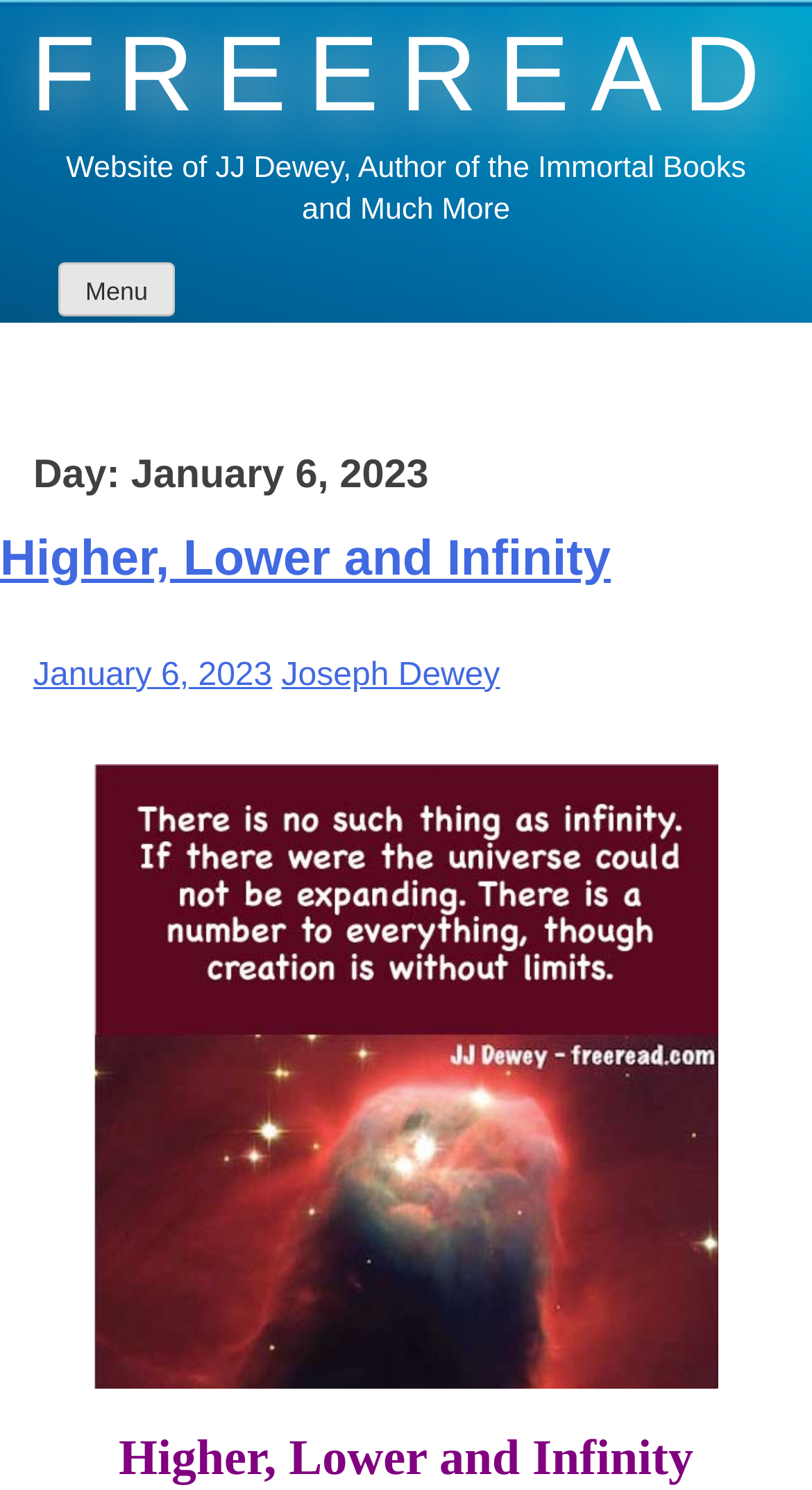What is the name of the website?
Examine the image and give a concise answer in one word or a short phrase.

Freeread